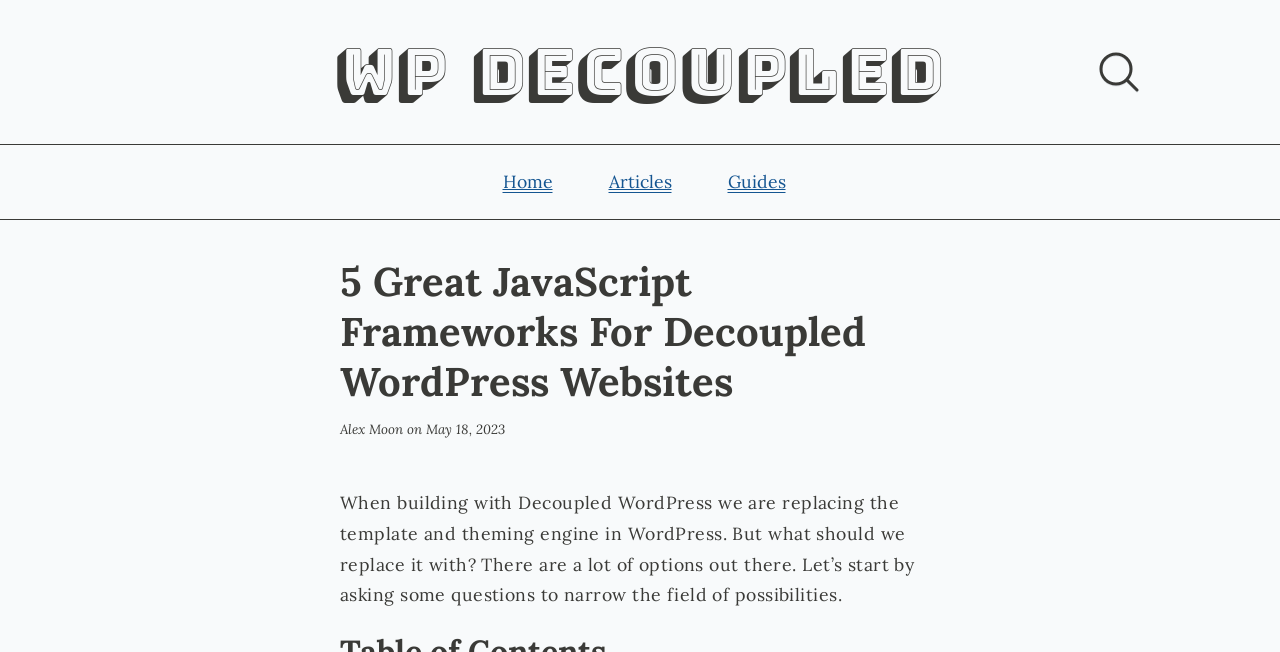Mark the bounding box of the element that matches the following description: "wp decoupled".

[0.252, 0.0, 0.748, 0.221]